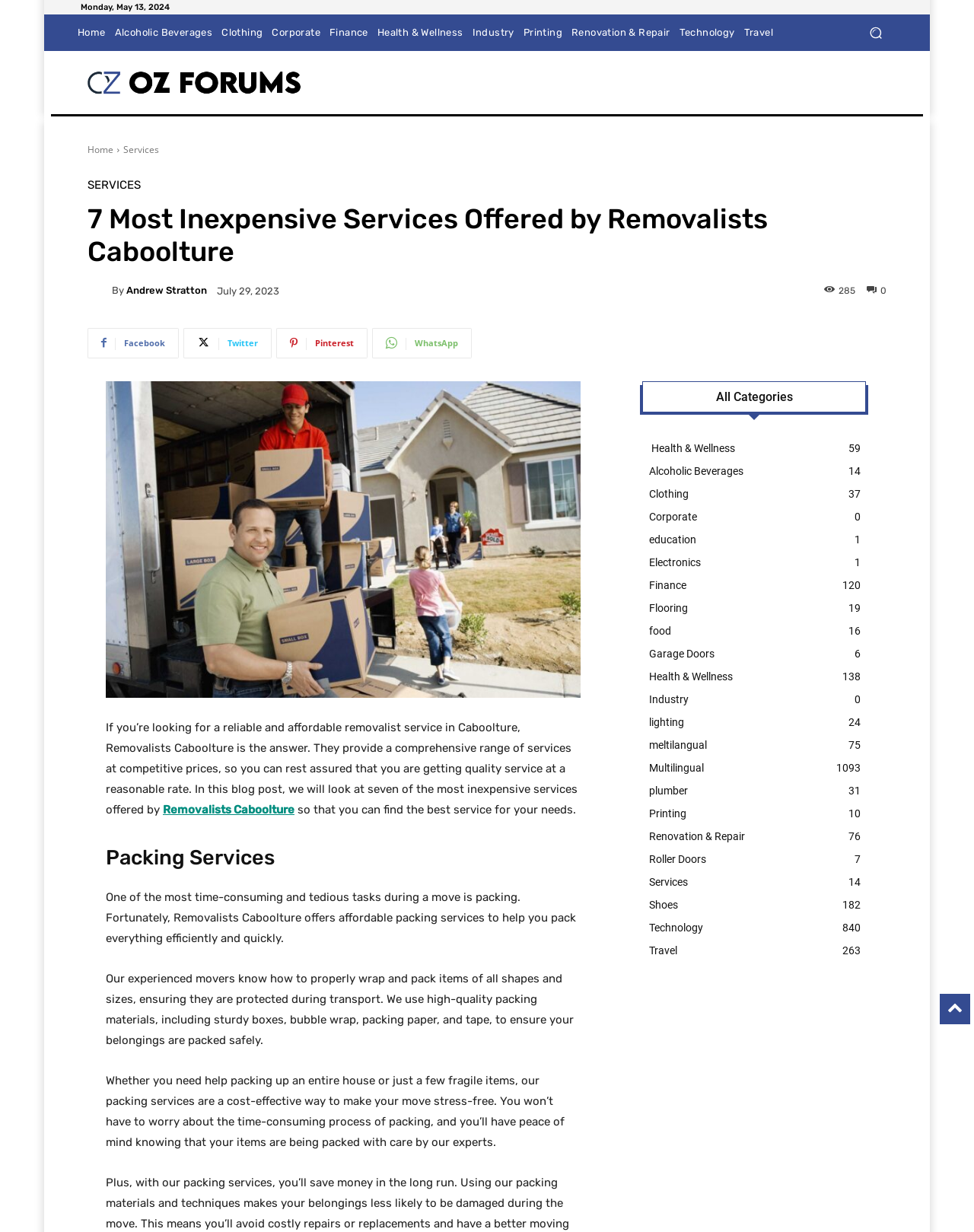How many categories are listed?
Using the visual information, respond with a single word or phrase.

21